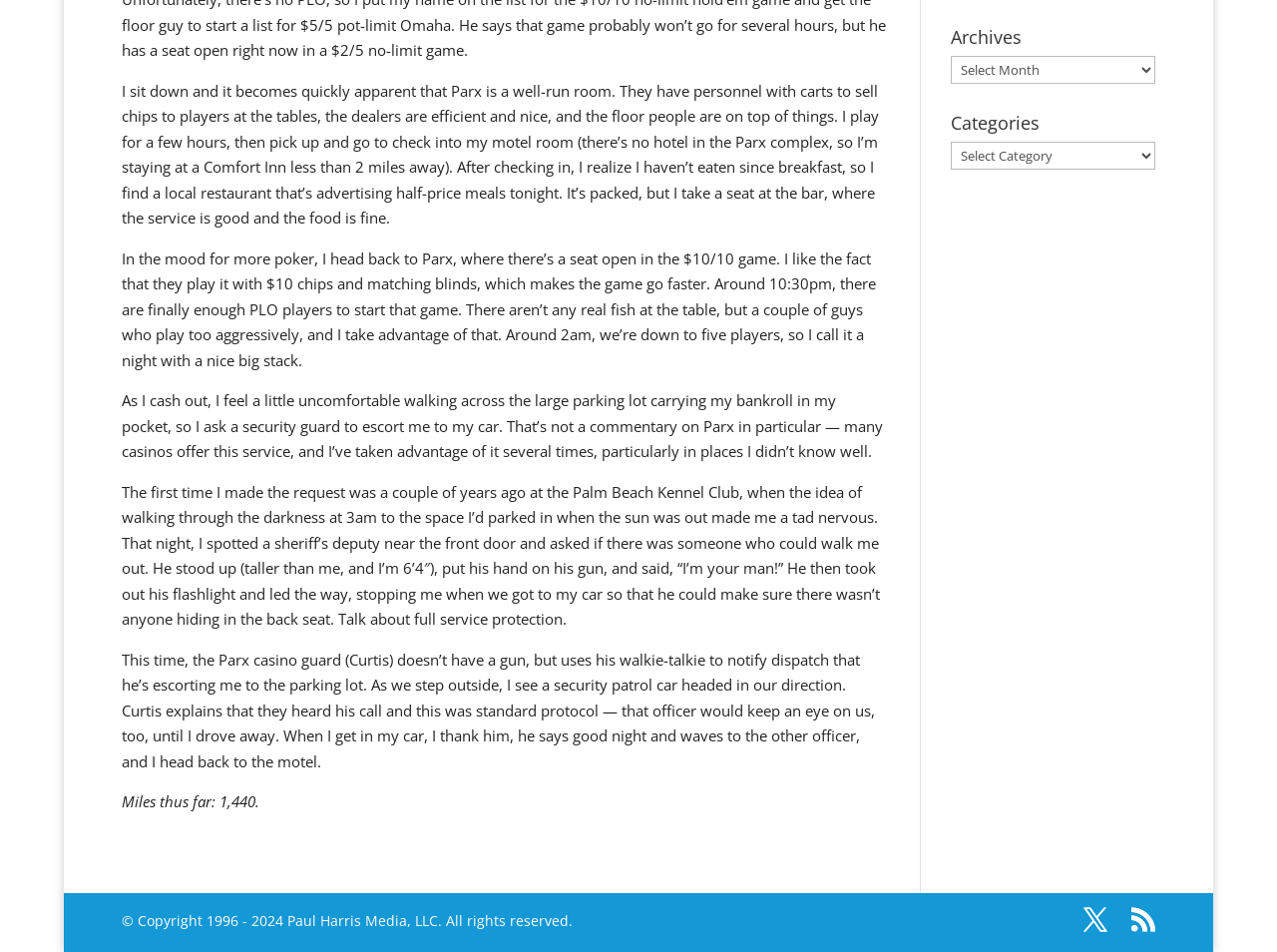Using the provided element description, identify the bounding box coordinates as (top-left x, top-left y, bottom-right x, bottom-right y). Ensure all values are between 0 and 1. Description: Twitter

[0.849, 0.953, 0.867, 0.98]